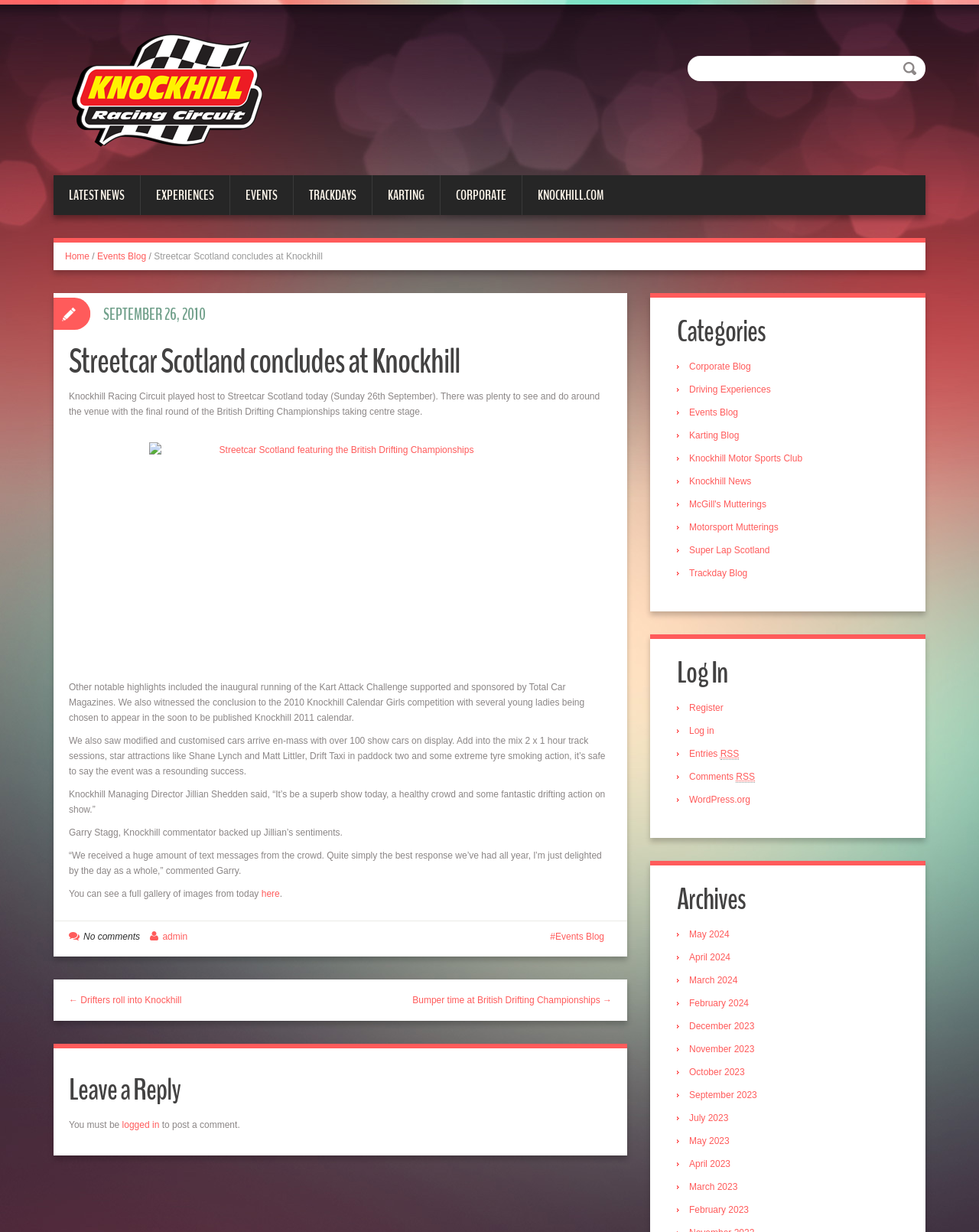What event took place at Knockhill Racing Circuit?
Please answer the question as detailed as possible.

Based on the webpage content, specifically the article section, it is mentioned that Knockhill Racing Circuit played host to Streetcar Scotland today (Sunday 26th September).